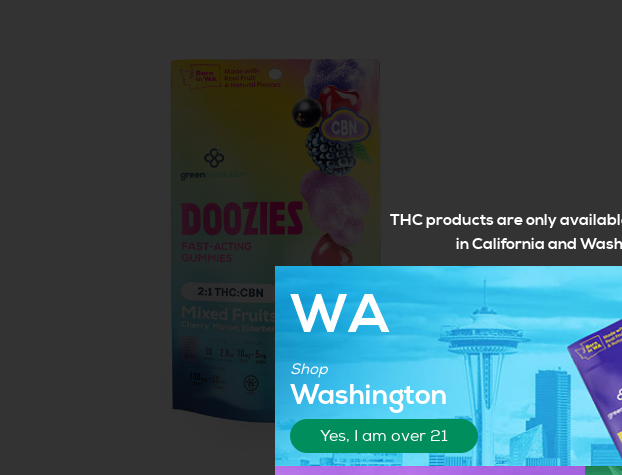In which states are THC products exclusively available?
Using the visual information, answer the question in a single word or phrase.

California and Washington